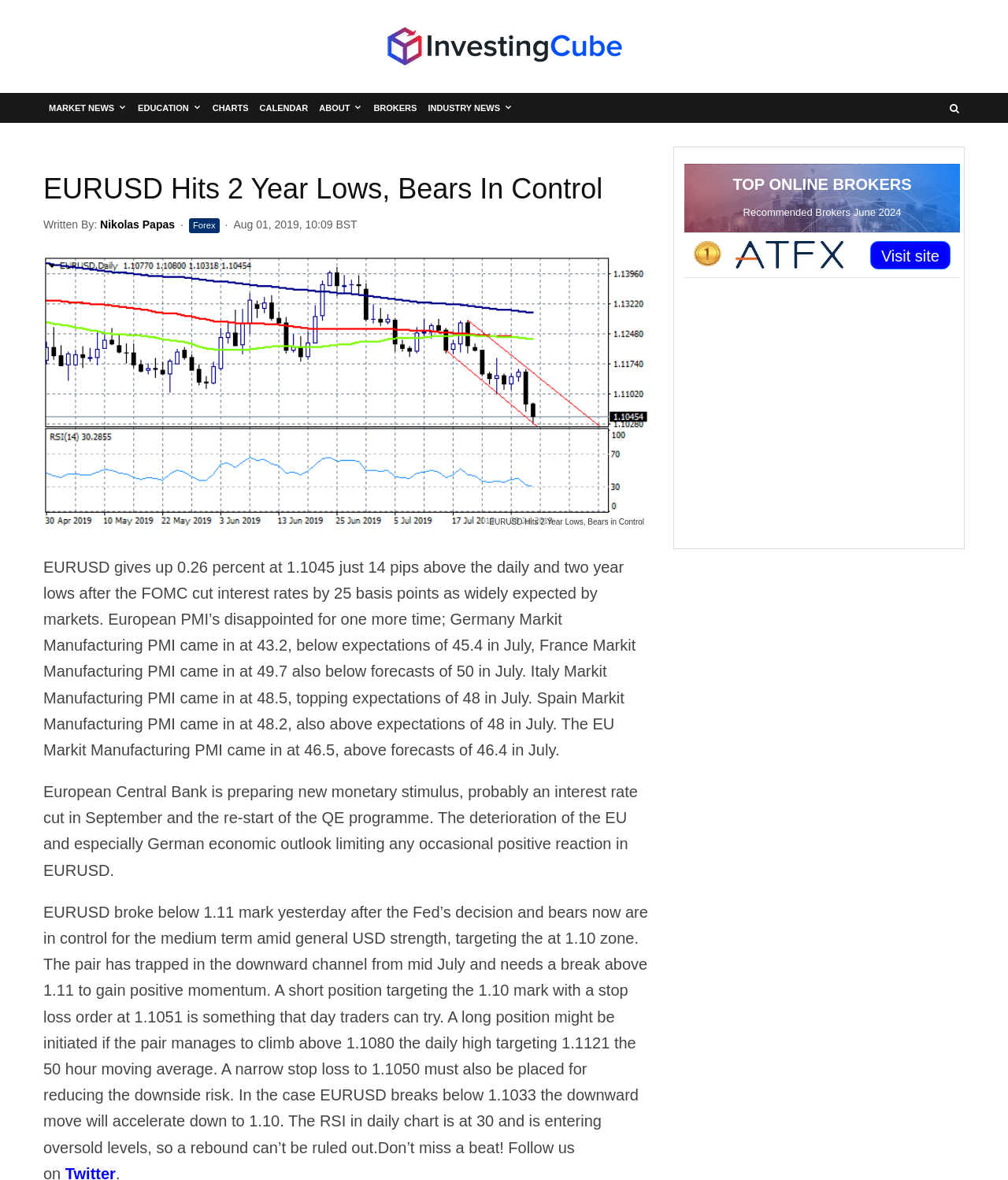Carefully observe the image and respond to the question with a detailed answer:
What is the current EURUSD rate?

The current EURUSD rate is mentioned in the article as 1.1045, which is just 14 pips above the daily and two year lows.